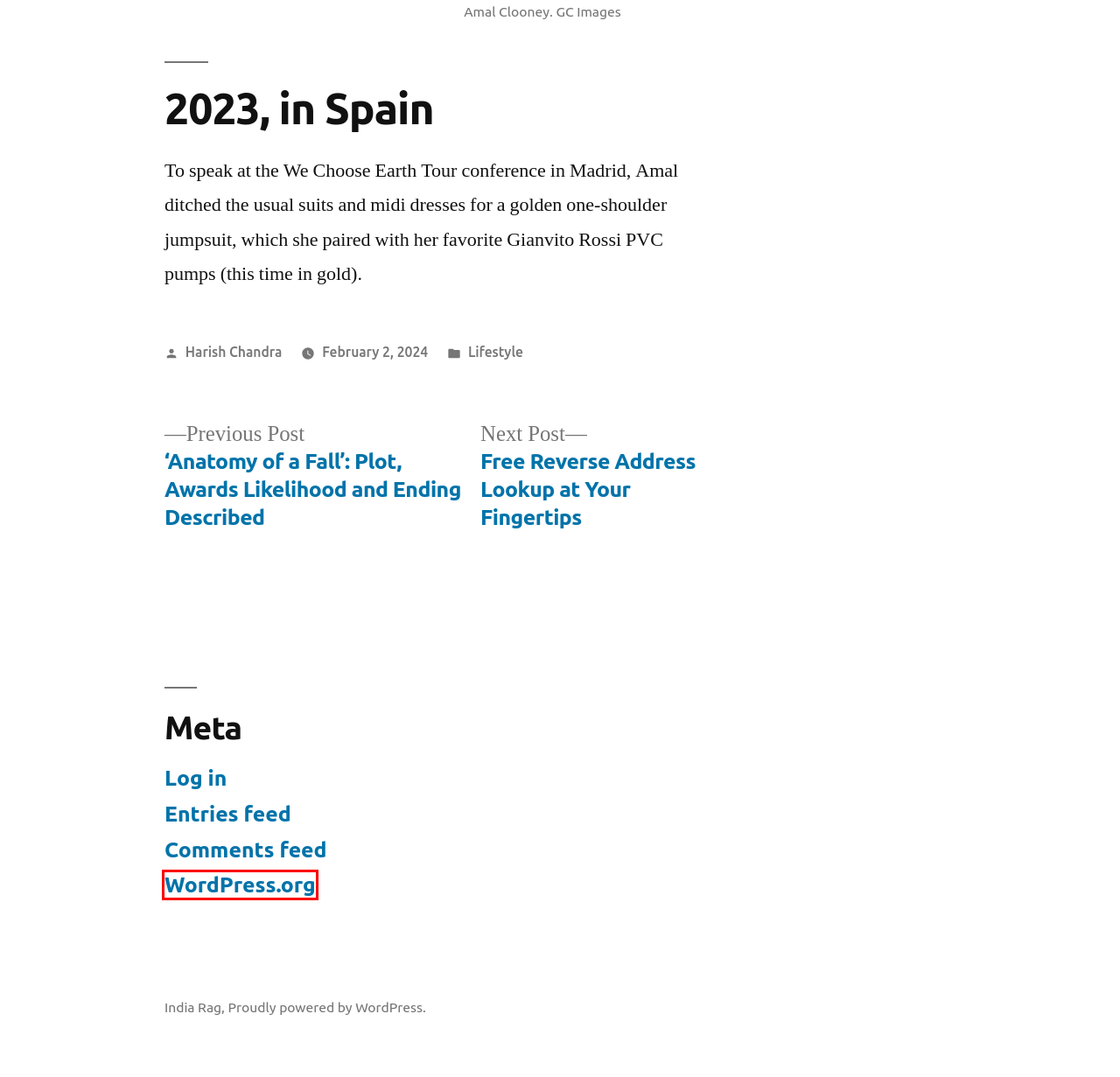Given a webpage screenshot featuring a red rectangle around a UI element, please determine the best description for the new webpage that appears after the element within the bounding box is clicked. The options are:
A. The Best Celebrity-Owned Tequila Brands | Observer
B. India Rag
C. Comments for India Rag
D. Free Reverse Address Lookup at Your Fingertips – India Rag
E. ‘Anatomy of a Fall’: Plot, Awards Likelihood and Ending Described – India Rag
F. Log In ‹ India Rag — WordPress
G. Lifestyle – India Rag
H. Blog Tool, Publishing Platform, and CMS – WordPress.org

H